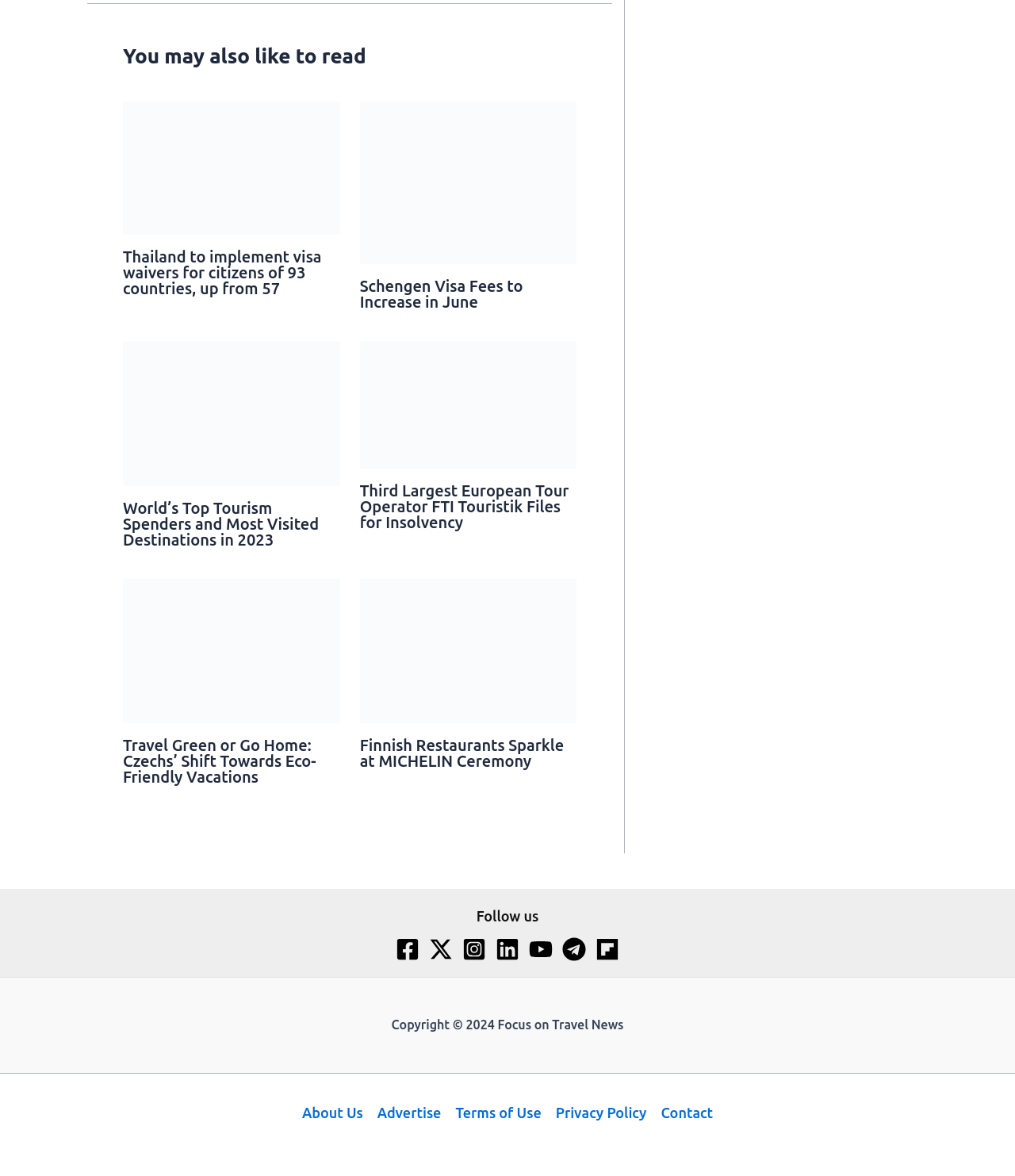What is the topic of the second article?
Using the image, provide a concise answer in one word or a short phrase.

Schengen Visa Fees